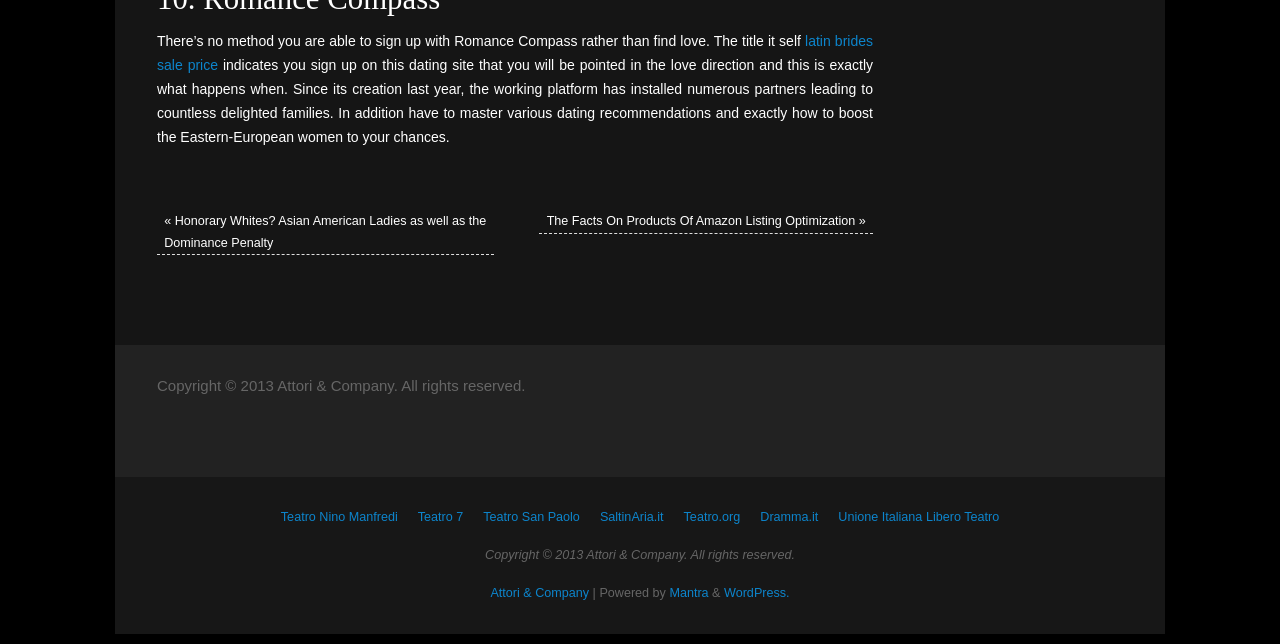Please specify the coordinates of the bounding box for the element that should be clicked to carry out this instruction: "read The Facts On Products Of Amazon Listing Optimization". The coordinates must be four float numbers between 0 and 1, formatted as [left, top, right, bottom].

[0.427, 0.333, 0.676, 0.355]